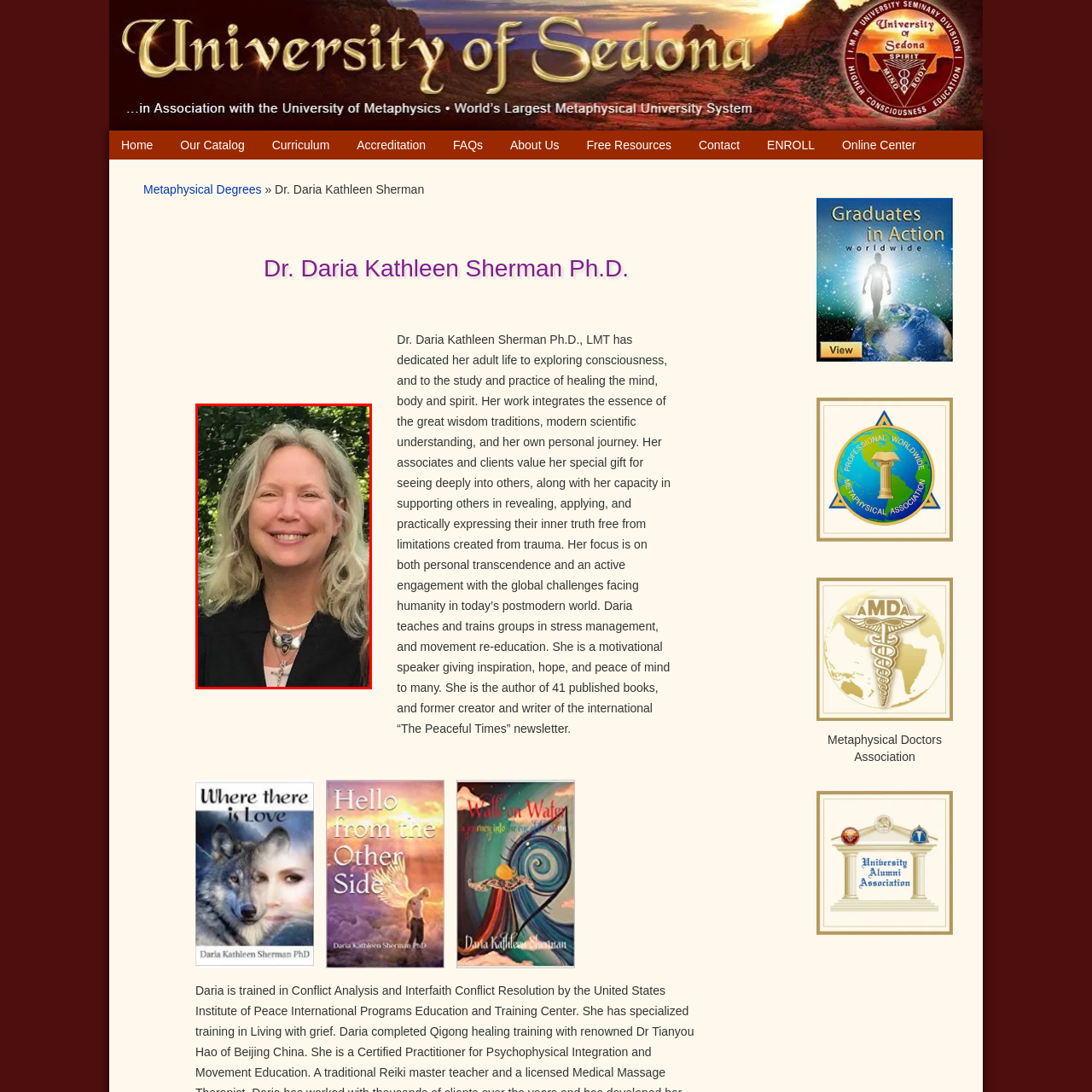Look closely at the part of the image inside the red bounding box, then respond in a word or phrase: What is Dr. Sherman wearing around her neck?

A necklace